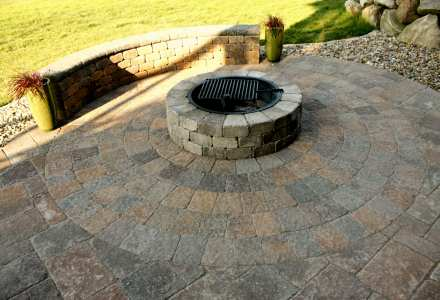Offer a detailed explanation of the image.

This image showcases a beautifully designed outdoor patio area featuring a circular stone fire pit at its center. The fire pit is constructed from neatly arranged gray and earthy-toned stones, providing both functionality and aesthetic appeal. Surrounding the fire pit are smooth, patterned pavers that create a warm and inviting atmosphere, perfect for gatherings. 

In the background, a gently curved stone wall enhances the space's charm while offering privacy. Flanking the patio are tall, slender planters filled with greenery, adding a touch of nature to the outdoor setting. The lush, grassy area beyond the patio adds a vibrant contrast to the stonework, making this a perfect spot for relaxation and socializing in a landscaped environment. This design element reflects the quality and craftsmanship that Beemer Landscaping is known for, as highlighted in their promotional content.